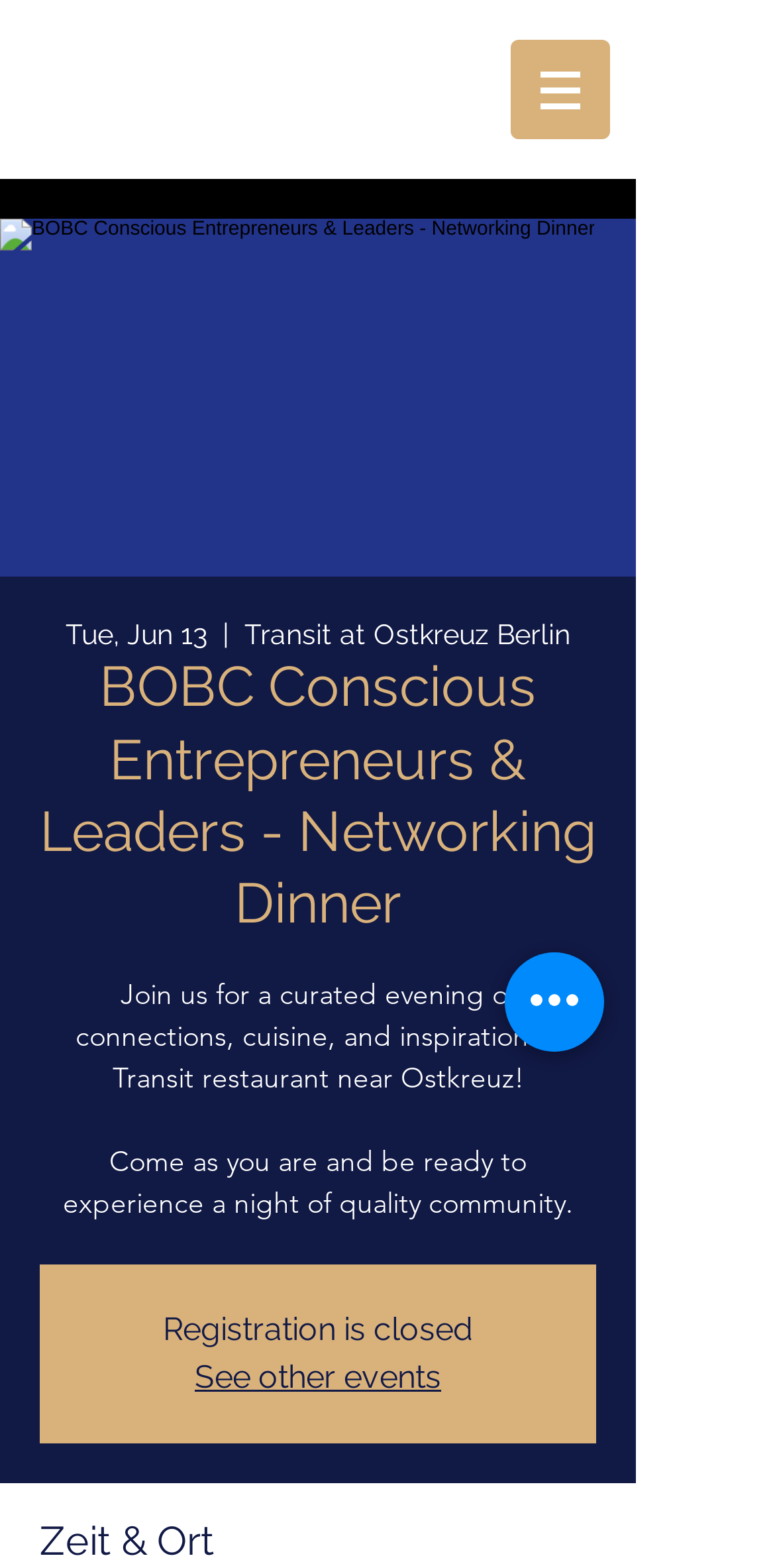Give a short answer using one word or phrase for the question:
What is the purpose of the button 'Quick actions'?

Unknown